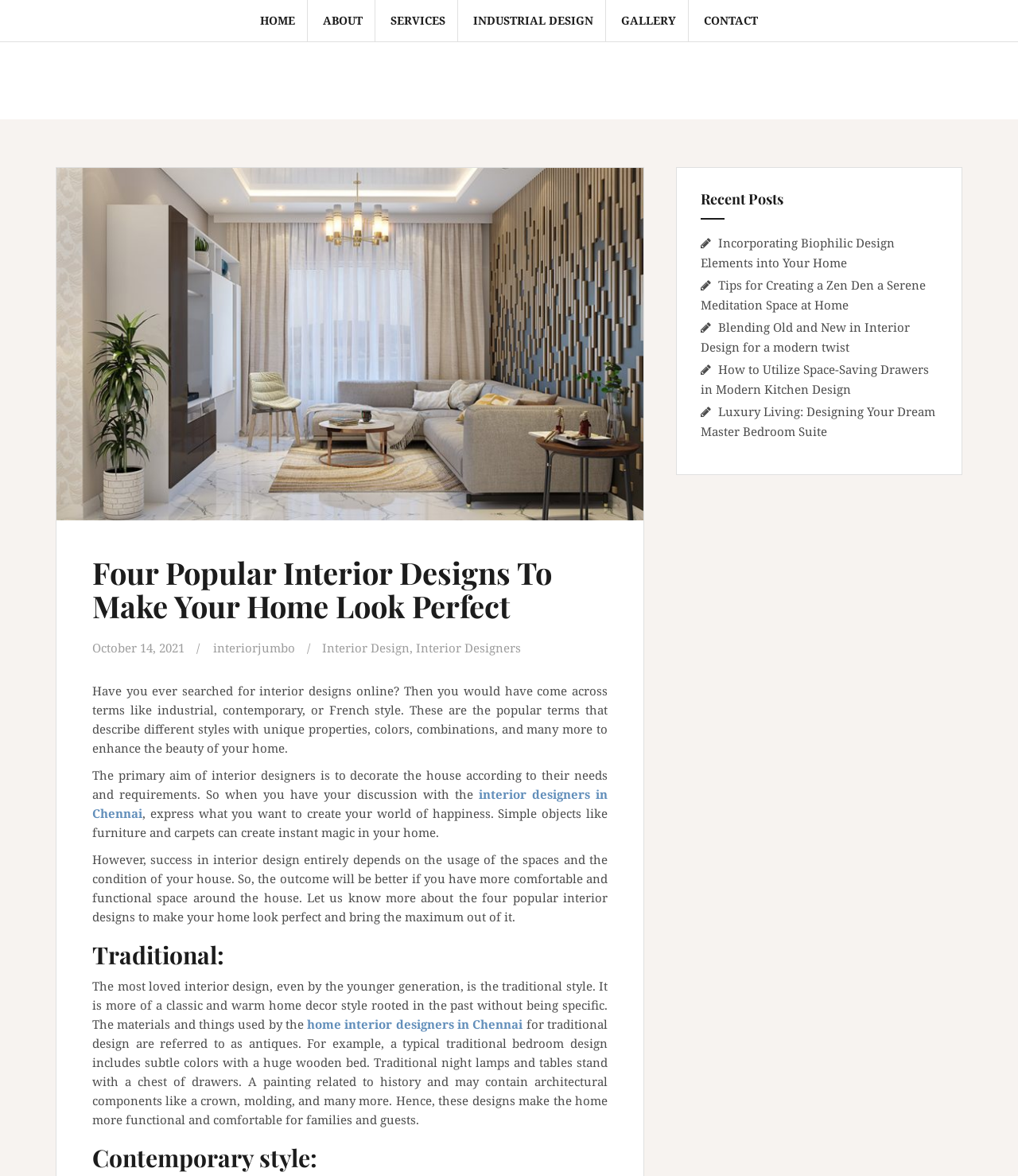Generate the title text from the webpage.

Four Popular Interior Designs To Make Your Home Look Perfect